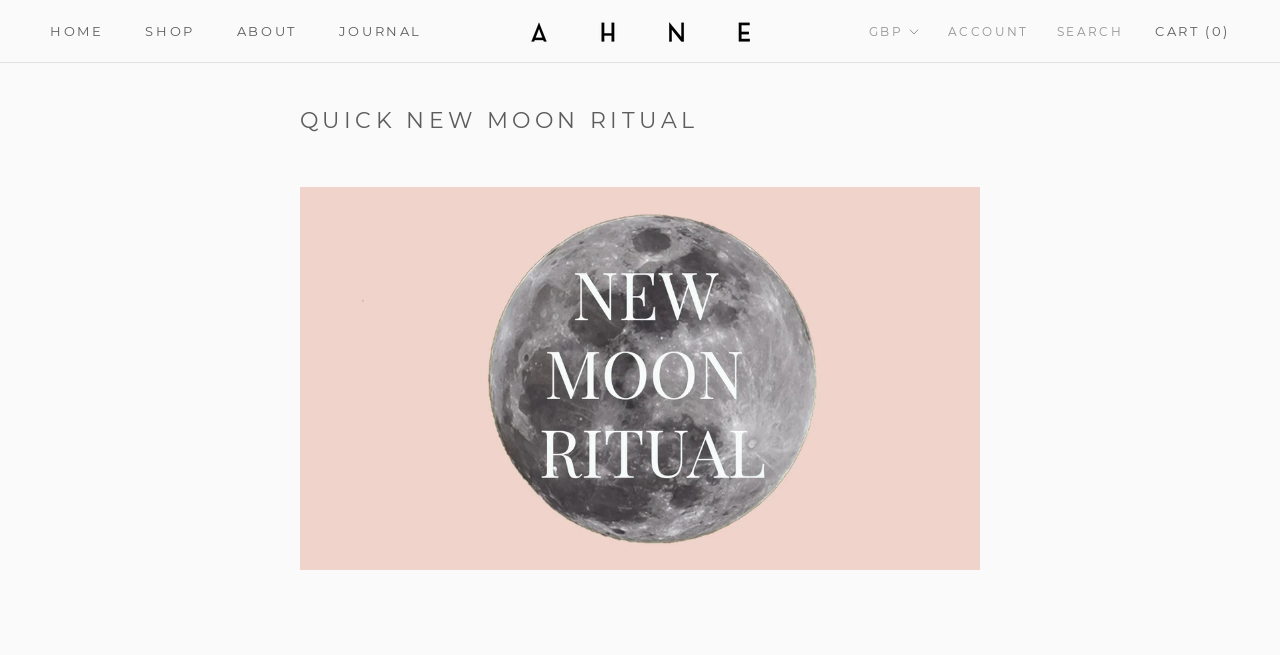Identify the bounding box for the element characterized by the following description: "ShopShop".

[0.114, 0.036, 0.152, 0.06]